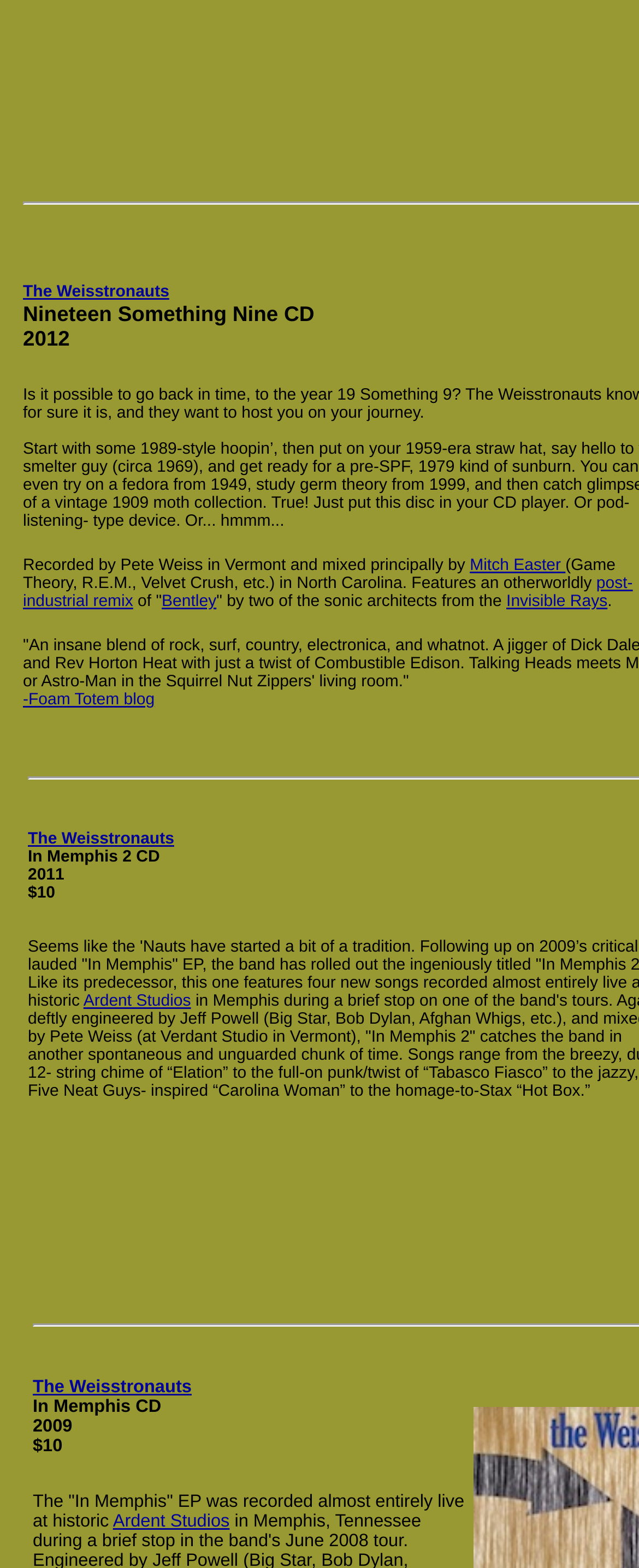What is the year of the 'In Memphis' EP?
Please give a detailed and elaborate answer to the question based on the image.

I determined the answer by looking at the text 'The Weisstronauts In Memphis CD 2009 $10' which indicates that the year of the EP is 2009.